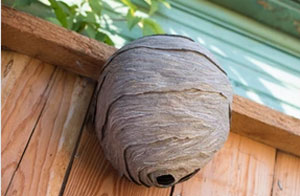Describe the image thoroughly, including all noticeable details.

The image depicts a wasp nest prominently nestled against a textured wooden surface, showcasing its spherical, paper-like structure. This type of nest is likely associated with social wasps, known for their larger and more visible nests, which can pose risks when located near human habitation. The nest, characterized by its greyish hue and layered construction, represents the architectural efforts of social wasps, which can build sizable colonies. As noted in the accompanying text, if such nests are found near homes, especially where pets or children are present, professional removal is advised to mitigate potential hazards. The backdrop hints at a well-maintained area, possibly a garden or patio, highlighting the importance of awareness in outdoor spaces regarding these insects.